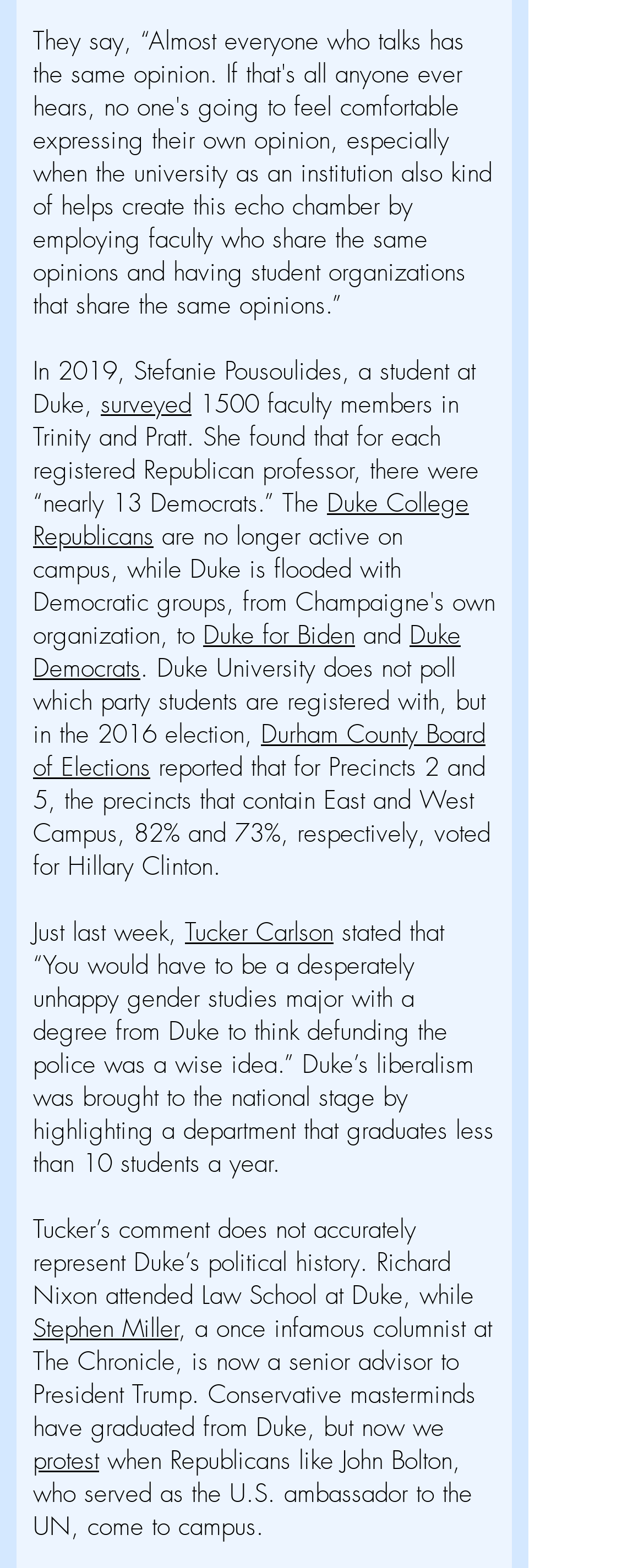Locate the bounding box coordinates of the element you need to click to accomplish the task described by this instruction: "visit the survey".

[0.156, 0.247, 0.297, 0.268]